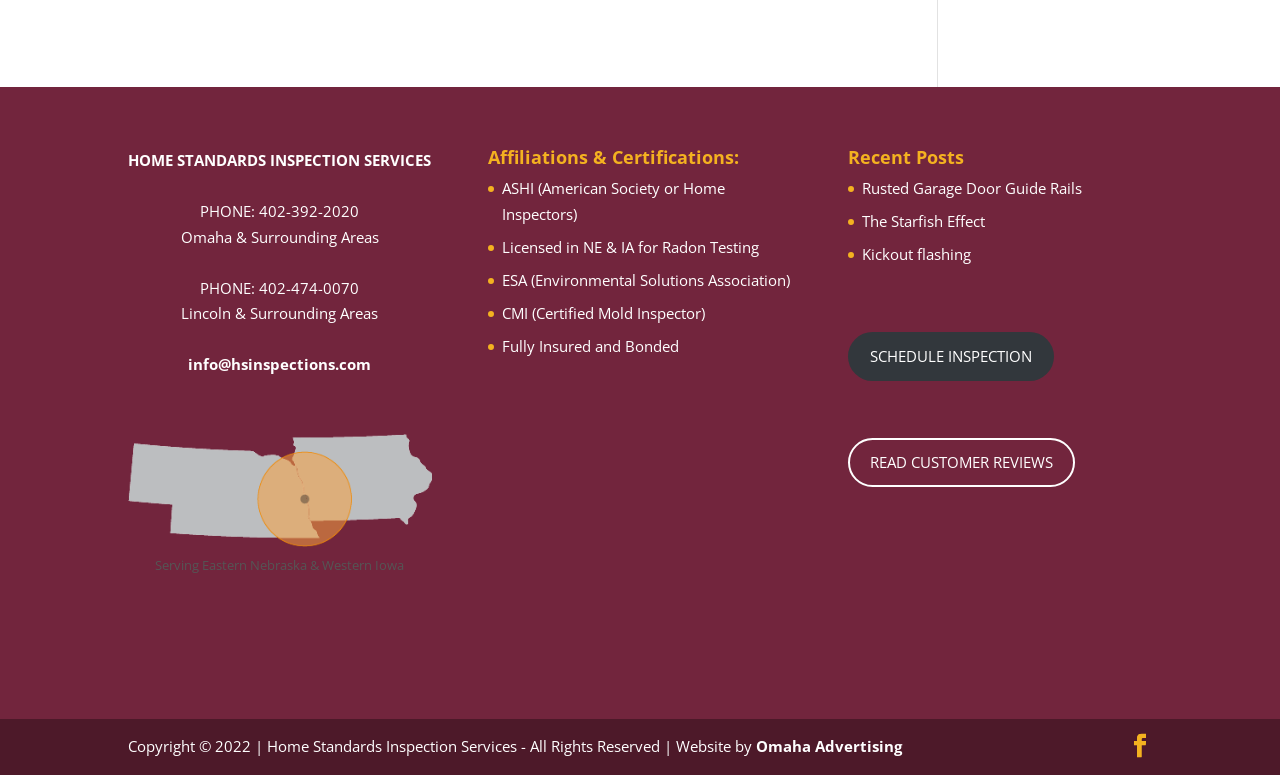What is the name of the company that created the website? Based on the screenshot, please respond with a single word or phrase.

Omaha Advertising